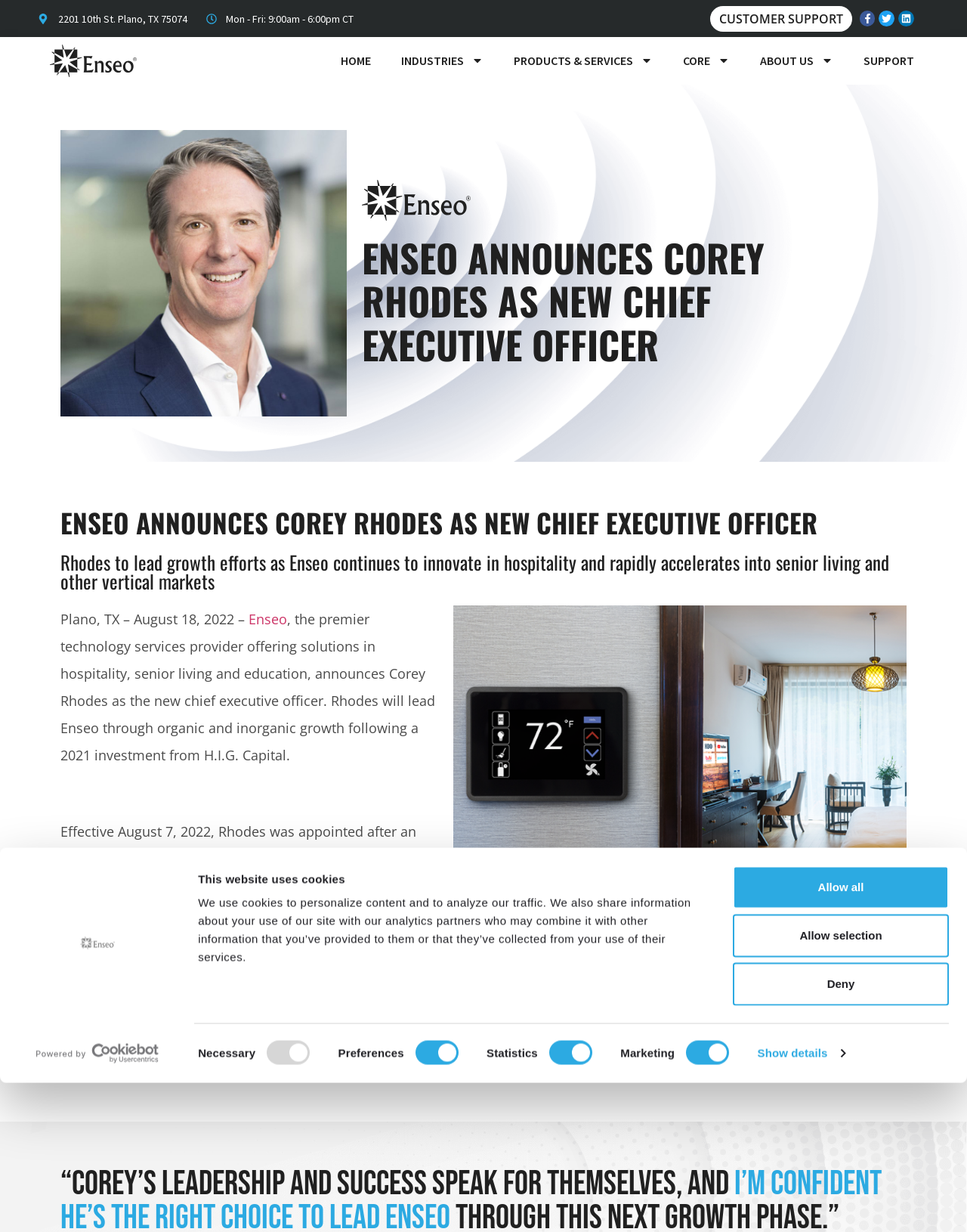Find the bounding box coordinates for the area you need to click to carry out the instruction: "View the 'HOME' page". The coordinates should be four float numbers between 0 and 1, indicated as [left, top, right, bottom].

[0.337, 0.034, 0.399, 0.065]